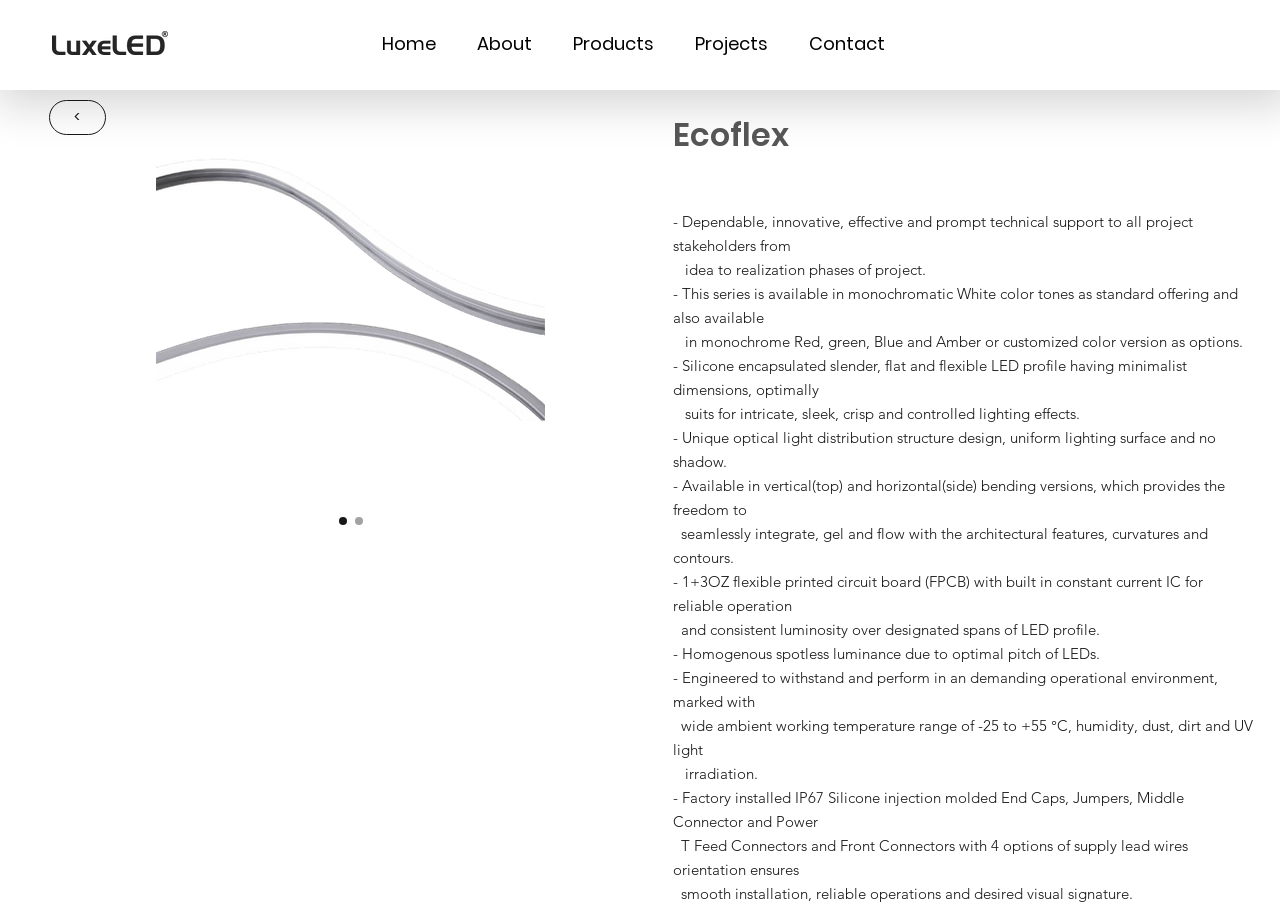Write a detailed summary of the webpage.

The webpage is about Ecoflex, a product from LuxeLED.com. At the top, there is a navigation menu with five links: Home, About, Products, Projects, and Contact. Below the navigation menu, there is a logo image of Ecoflex, accompanied by a radio button and a heading with the same name.

The main content of the webpage is a series of paragraphs describing the features and benefits of Ecoflex. The text is divided into several sections, each highlighting a specific aspect of the product. The sections are not separated by headings, but rather by a slight gap in the vertical spacing.

The first section describes the technical support offered by Ecoflex, emphasizing its dependability, innovation, and effectiveness. The second section mentions the availability of the product in monochromatic White color tones as standard, with options for other colors.

The following sections detail the product's design and features, including its slender and flexible LED profile, unique optical light distribution structure, and availability in vertical and horizontal bending versions. The text also highlights the product's reliability, consistent luminosity, and ability to withstand demanding operational environments.

At the bottom left of the page, there is a button with a '<' symbol. The purpose of this button is not clear from the context, but it may be used for navigation or to access additional information.